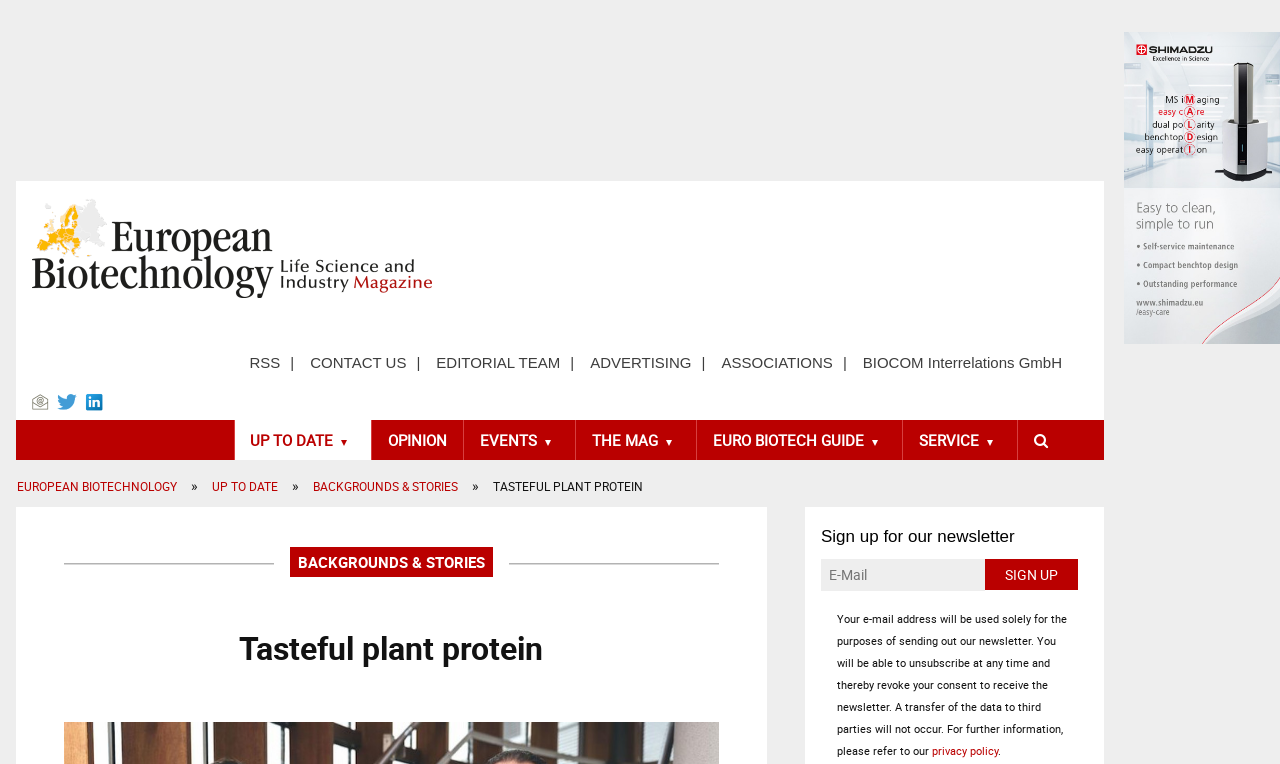Respond to the question below with a concise word or phrase:
What is the purpose of the link at the bottom of the page?

View privacy policy